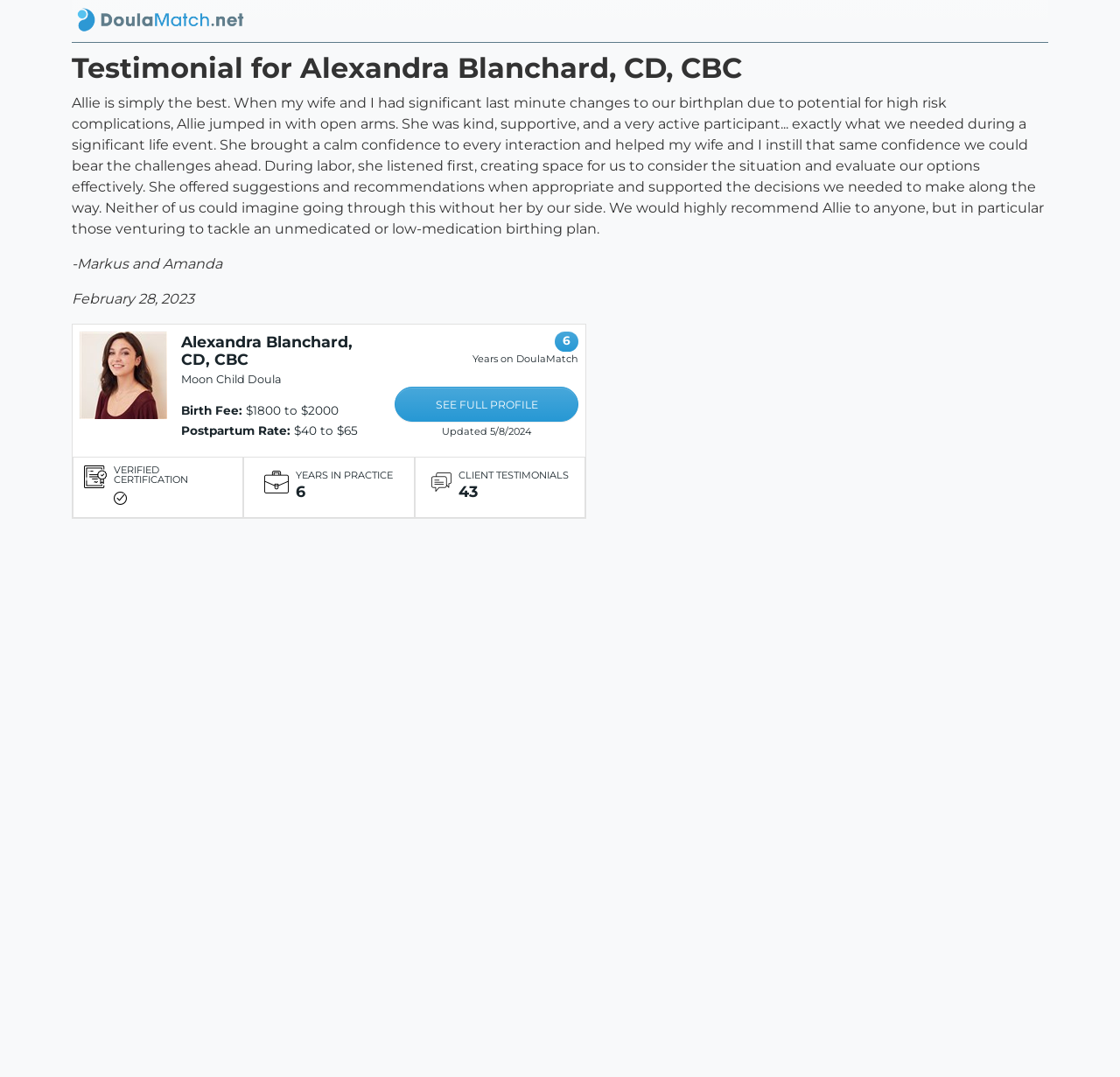For the following element description, predict the bounding box coordinates in the format (top-left x, top-left y, bottom-right x, bottom-right y). All values should be floating point numbers between 0 and 1. Description: Alexandra Blanchard, CD, CBC

[0.162, 0.308, 0.315, 0.342]